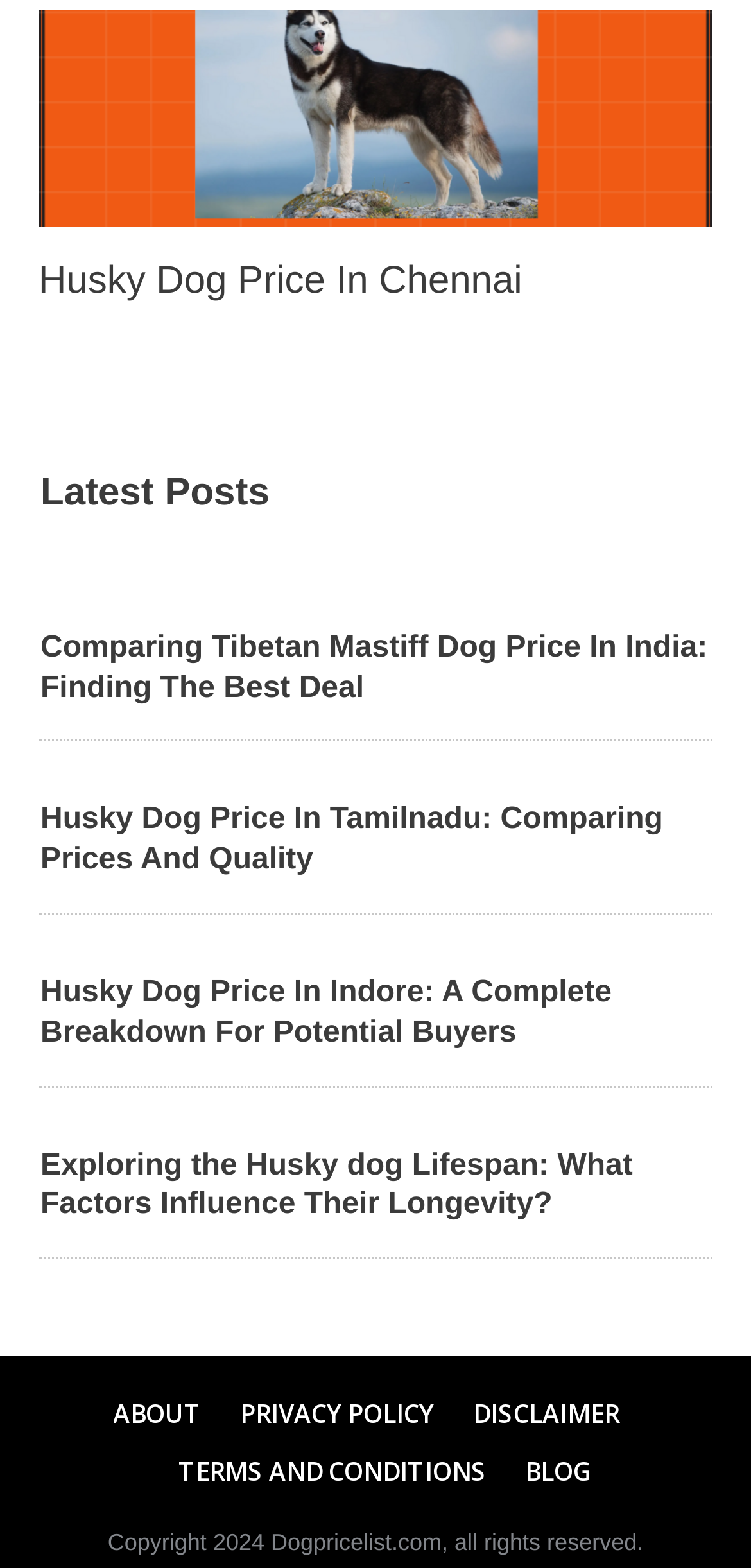Please determine the bounding box coordinates of the element to click on in order to accomplish the following task: "Go to the BLOG page". Ensure the coordinates are four float numbers ranging from 0 to 1, i.e., [left, top, right, bottom].

[0.699, 0.922, 0.788, 0.954]